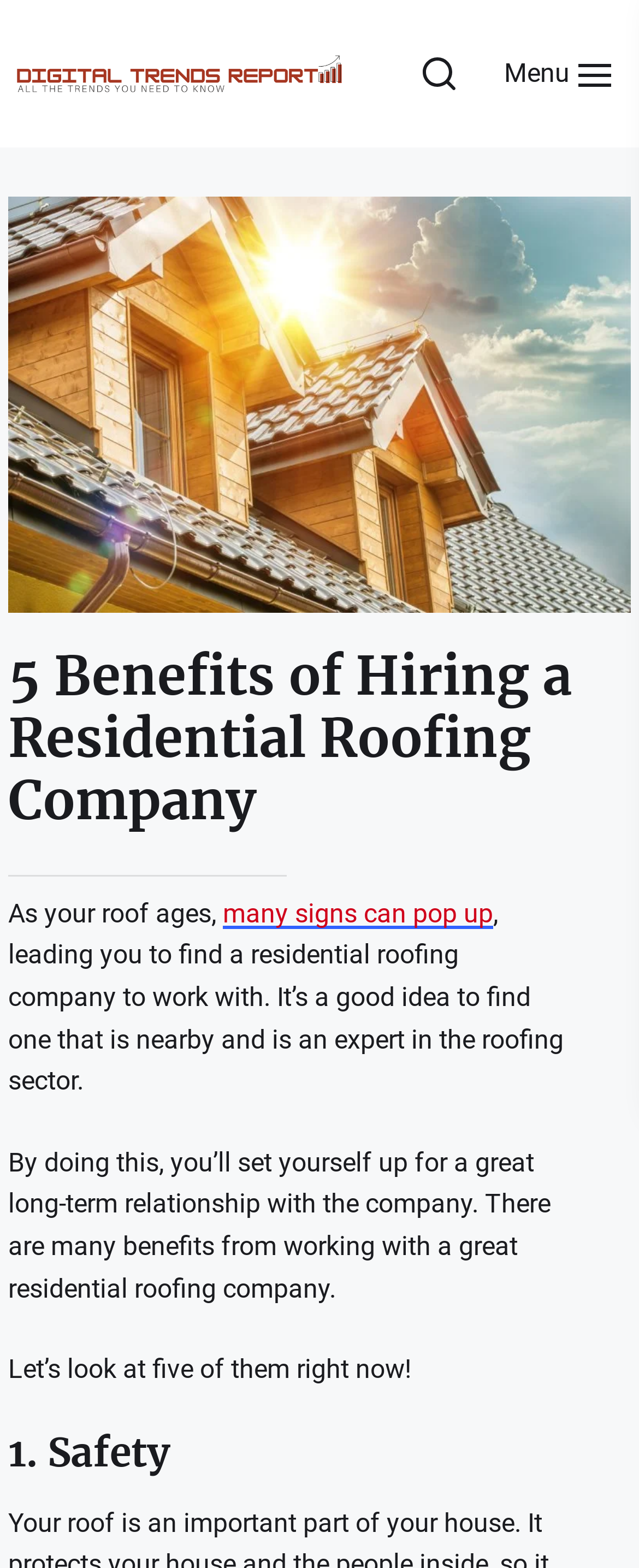Generate a thorough description of the webpage.

The webpage is about the benefits of hiring a professional residential roofing company. At the top left, there is a link to "Digital Trends Report" accompanied by an image with the same name. On the top right, there are two buttons, one with no label and another labeled "Menu". 

Below the top section, there is a large image that spans almost the entire width of the page, with a caption that reads "Are you looking for the best residential roofing company in your area? Then take a look at these top benefits of hiring a professional company." 

Underneath the image, there is a header section with a heading that reads "5 Benefits of Hiring a Residential Roofing Company". 

The main content of the page starts with a paragraph of text that discusses the importance of finding a reliable residential roofing company as the roof ages. The text is divided into three sections, with a link in the middle section that reads "many signs can pop up". 

Following the introductory paragraph, there is another section of text that explains the benefits of working with a great residential roofing company. 

Finally, the page lists the first benefit, labeled as "1. Safety", which is a heading that appears near the bottom of the page.